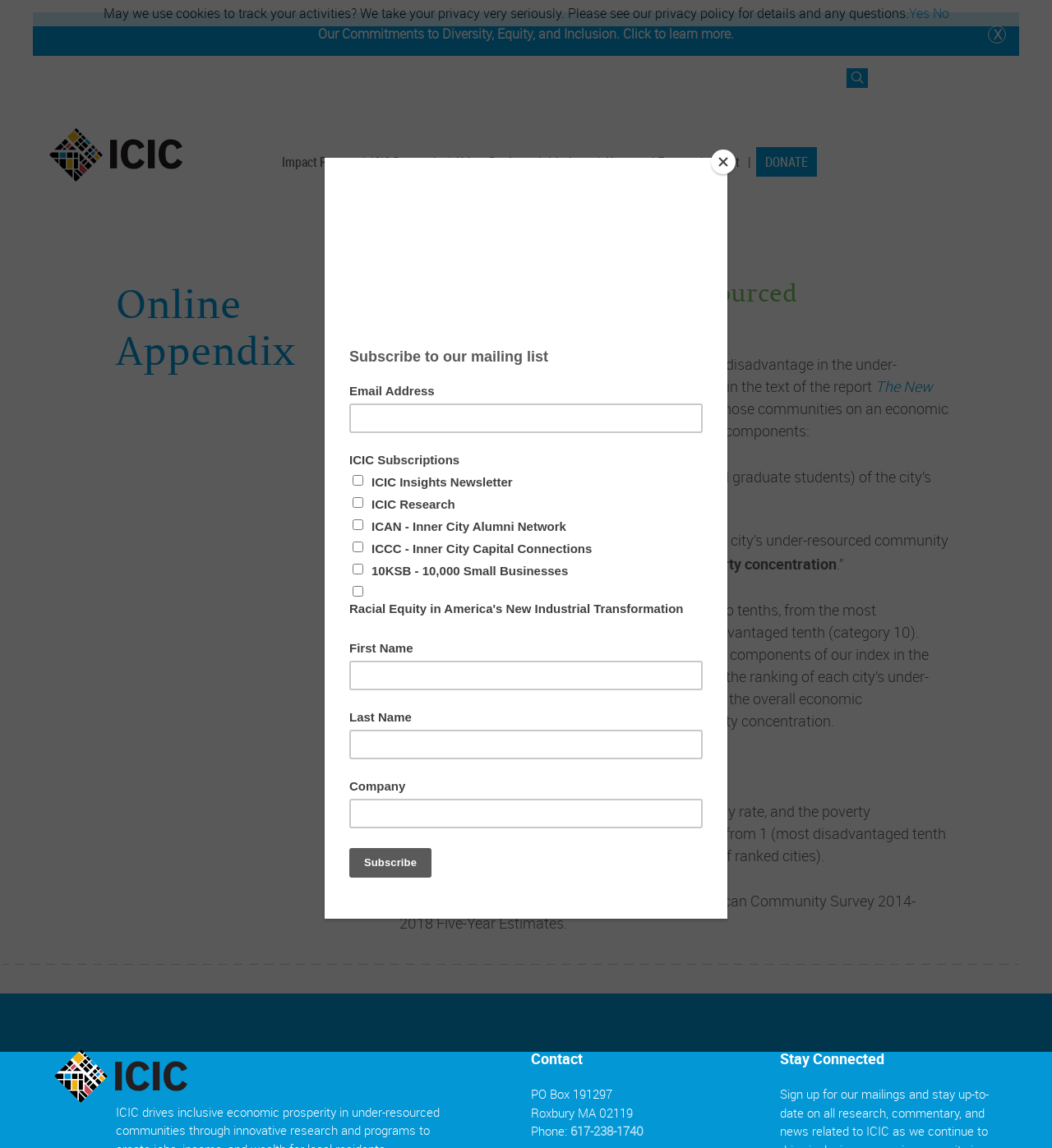Identify the bounding box coordinates for the element that needs to be clicked to fulfill this instruction: "Go to the Impact Report page". Provide the coordinates in the format of four float numbers between 0 and 1: [left, top, right, bottom].

[0.268, 0.112, 0.337, 0.17]